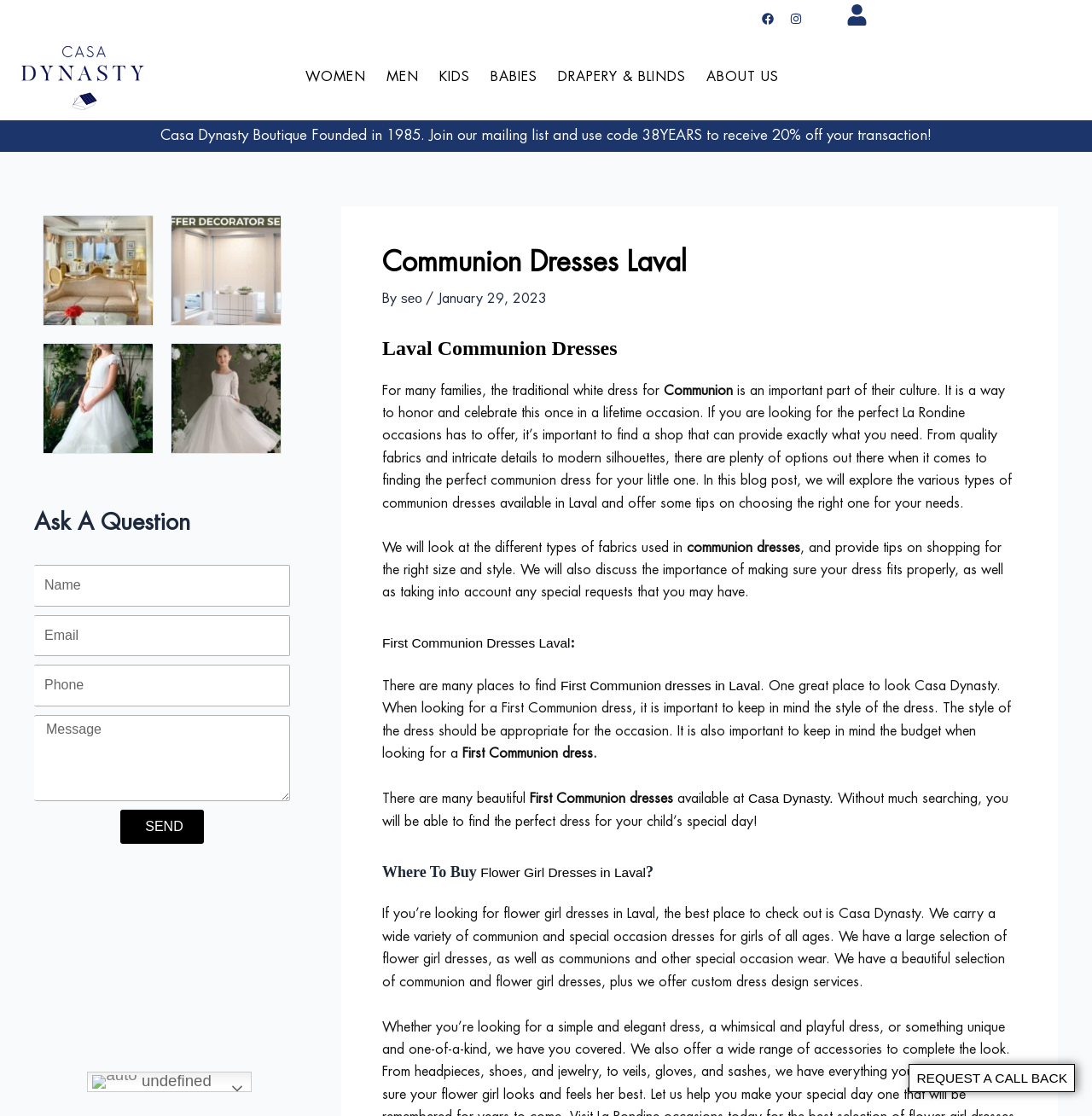From the screenshot, find the bounding box of the UI element matching this description: "Casa Dynasty.". Supply the bounding box coordinates in the form [left, top, right, bottom], each a float between 0 and 1.

[0.685, 0.709, 0.763, 0.722]